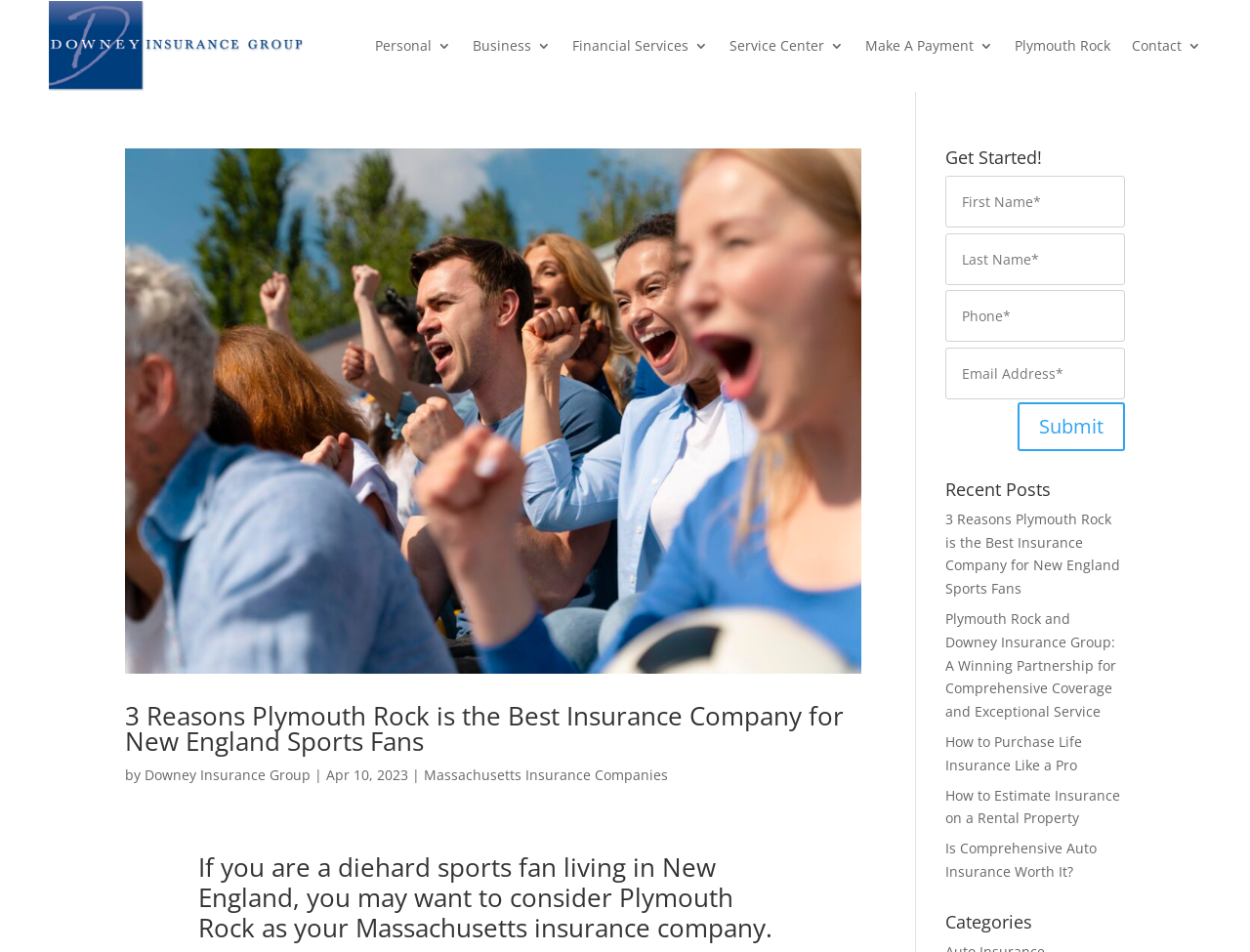Show me the bounding box coordinates of the clickable region to achieve the task as per the instruction: "Make a payment".

[0.692, 0.038, 0.779, 0.057]